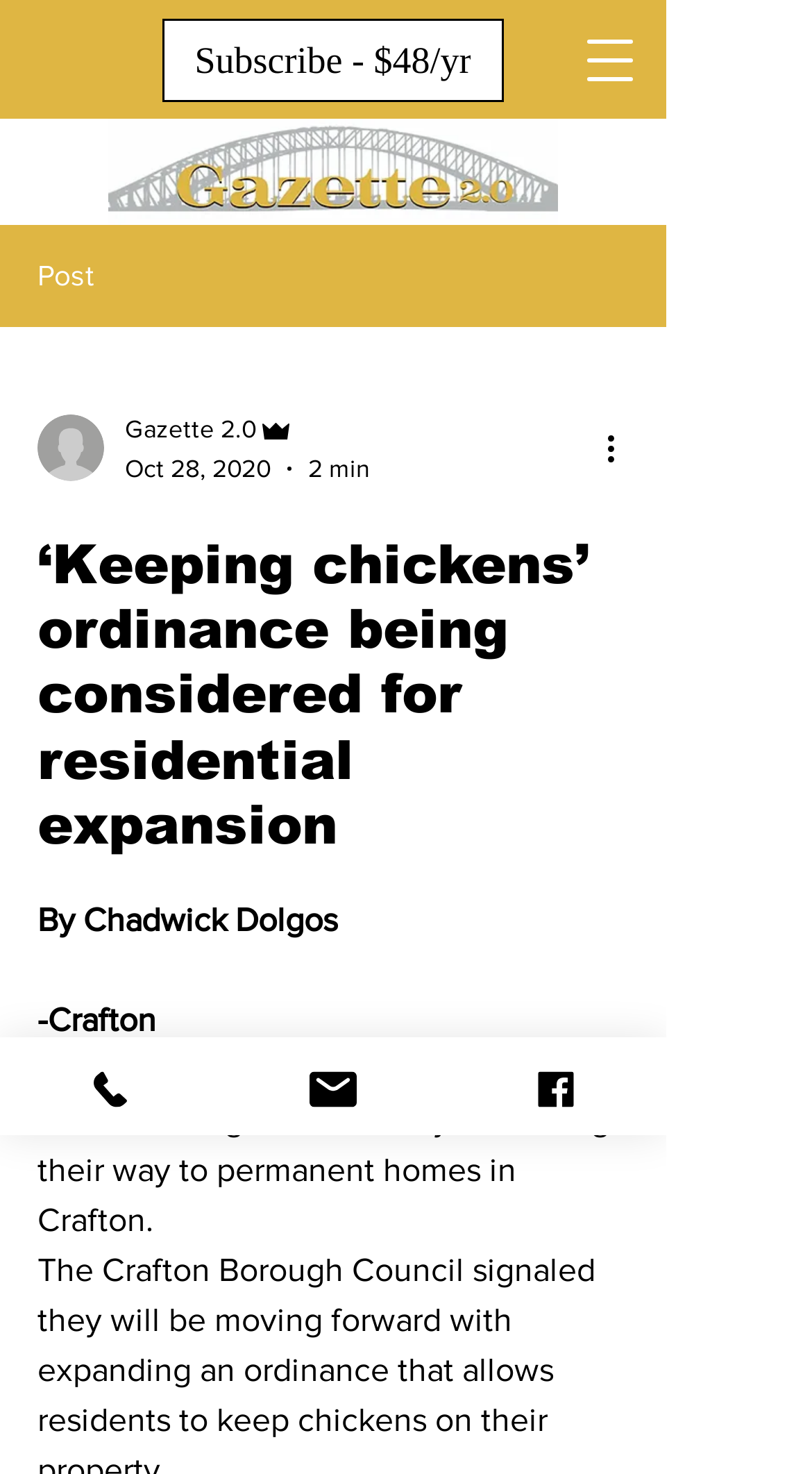From the screenshot, find the bounding box of the UI element matching this description: "Subscribe - $48/yr". Supply the bounding box coordinates in the form [left, top, right, bottom], each a float between 0 and 1.

[0.2, 0.013, 0.621, 0.069]